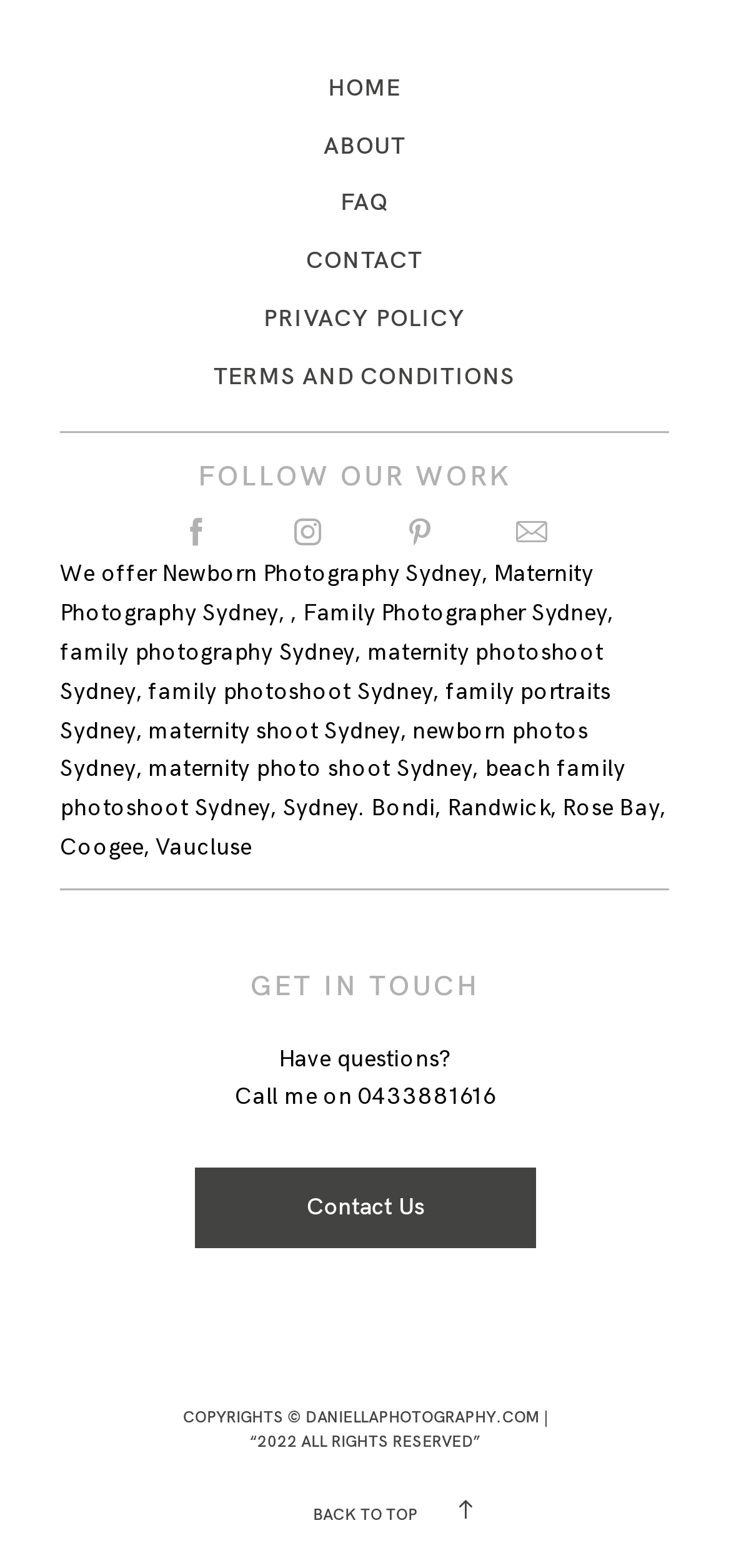Bounding box coordinates are specified in the format (top-left x, top-left y, bottom-right x, bottom-right y). All values are floating point numbers bounded between 0 and 1. Please provide the bounding box coordinate of the region this sentence describes: Have questions?

[0.381, 0.666, 0.619, 0.684]